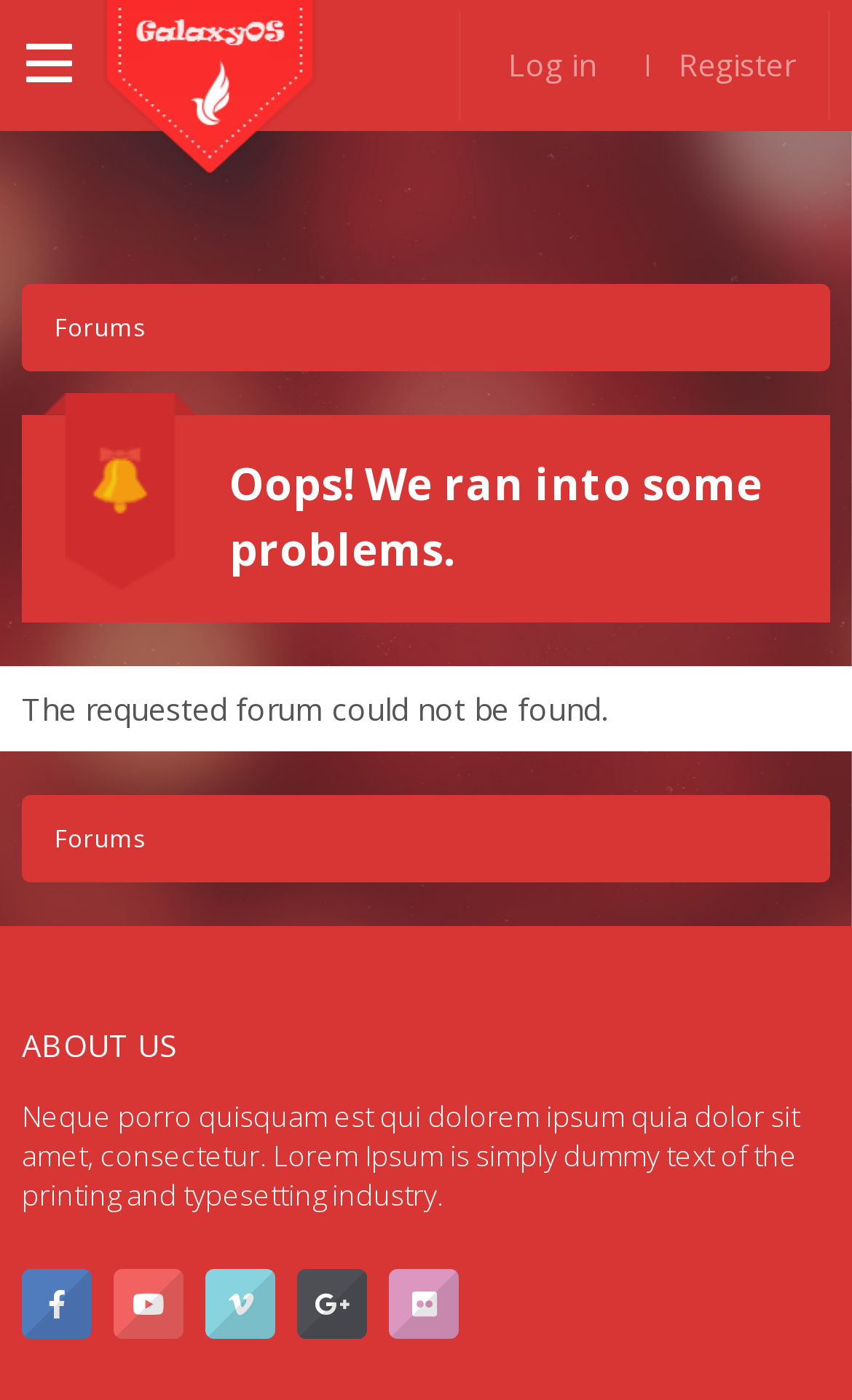What is the name of the community?
Kindly offer a comprehensive and detailed response to the question.

I found the name of the community by looking at the link element with the text 'GalaxyOS.Net - Cộng đồng kết nối đam mê công nghệ' at coordinates [0.118, 0.097, 0.375, 0.127]. This text is likely the name of the community because it is displayed prominently at the top of the page and includes the phrase 'Cộng đồng kết nối đam mê công nghệ', which means 'Community of technology enthusiasts'.